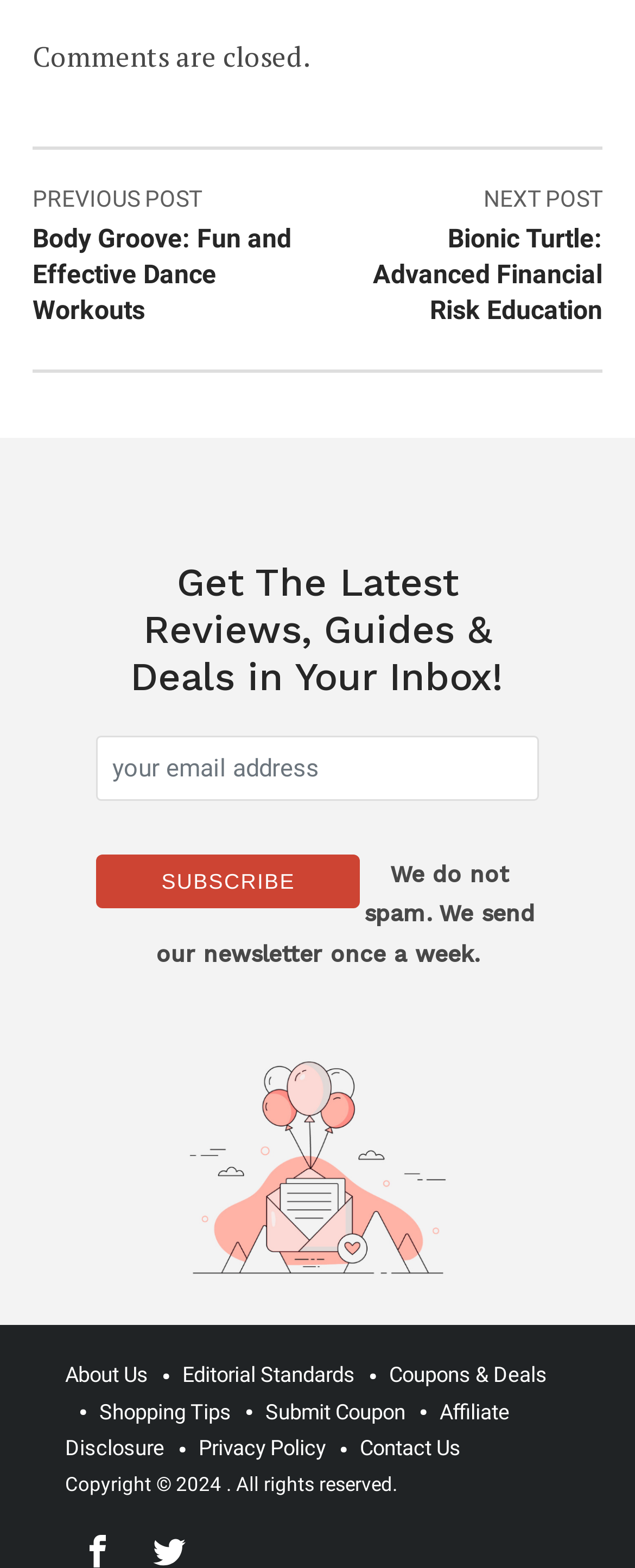Please provide the bounding box coordinates in the format (top-left x, top-left y, bottom-right x, bottom-right y). Remember, all values are floating point numbers between 0 and 1. What is the bounding box coordinate of the region described as: Submit Coupon

[0.418, 0.892, 0.638, 0.908]